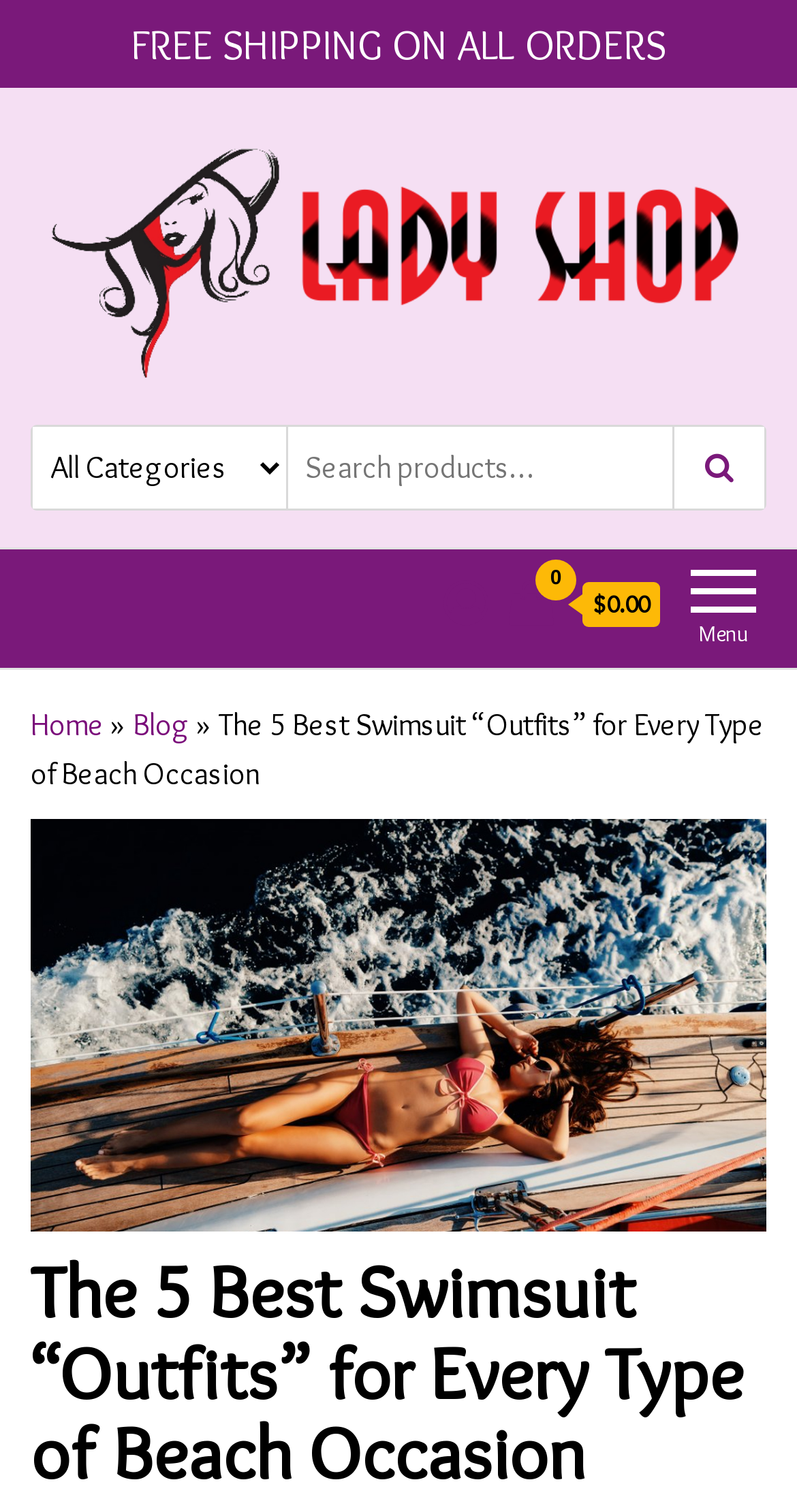Provide an in-depth caption for the webpage.

The webpage appears to be an article from Lady Shop, a online shopping platform, with a focus on swimsuits for different beach occasions. At the top of the page, there is a prominent banner announcing "FREE SHIPPING ON ALL ORDERS". Below this, there is a logo of Lady Shop, which is an image, accompanied by a link to the website. 

To the right of the logo, there is a search bar with a placeholder text "Search products…" and a button to submit the search query. Above the search bar, there is a link to the website's homepage, labeled "Lady Shop". 

The main content of the page is an article titled "The 5 Best Swimsuit “Outfits” for Every Type of Beach Occasion", which is displayed in a large font size. Below the title, there is a large image related to the article. The article's title is also repeated as a heading at the bottom of the page. 

On the top-right corner of the page, there is a menu with links to other sections of the website, including "Home" and "Blog". There is also a shopping cart icon with a price of $0.00.